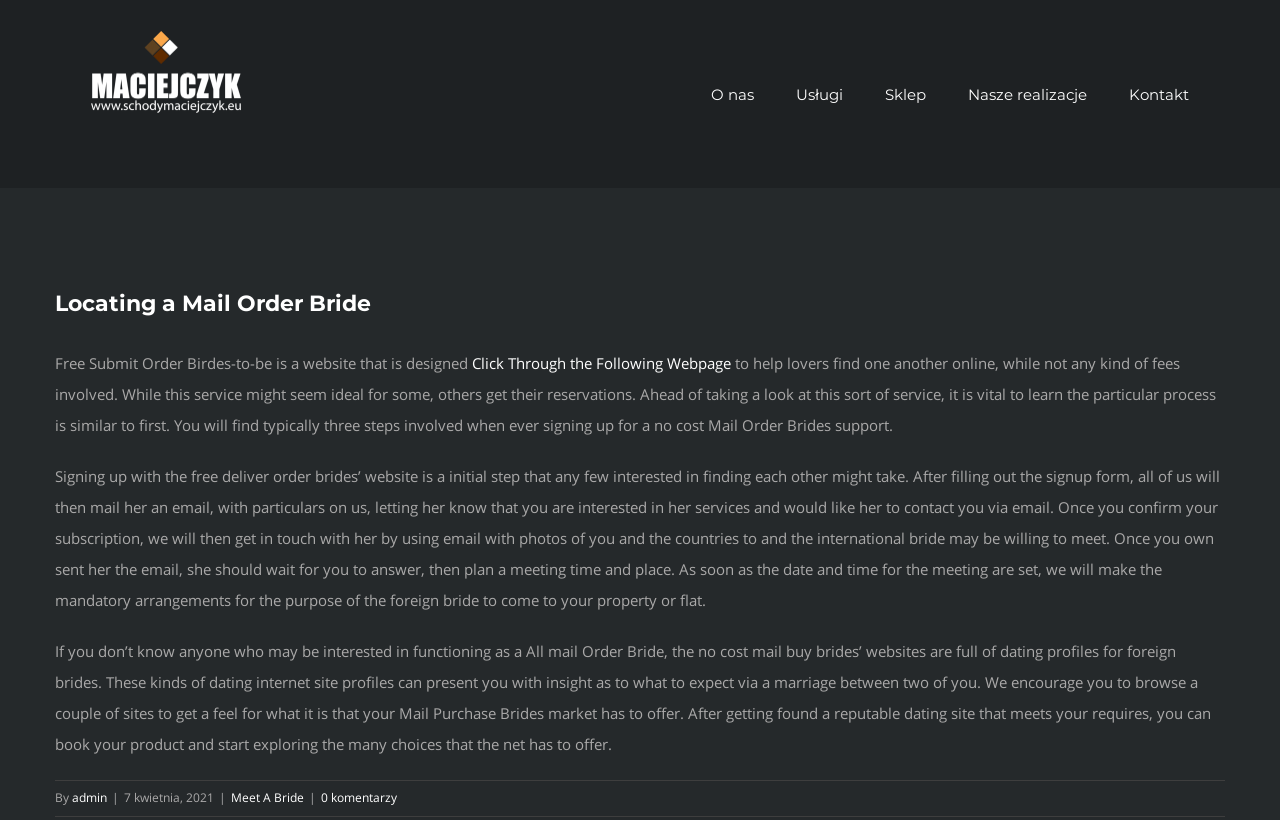Based on the image, please respond to the question with as much detail as possible:
What is the purpose of the website?

The website is designed to help lovers find each other online without any fees involved, as stated in the text on the webpage. The website provides a service for people to find a mail order bride, and it explains the process of signing up and finding a match.